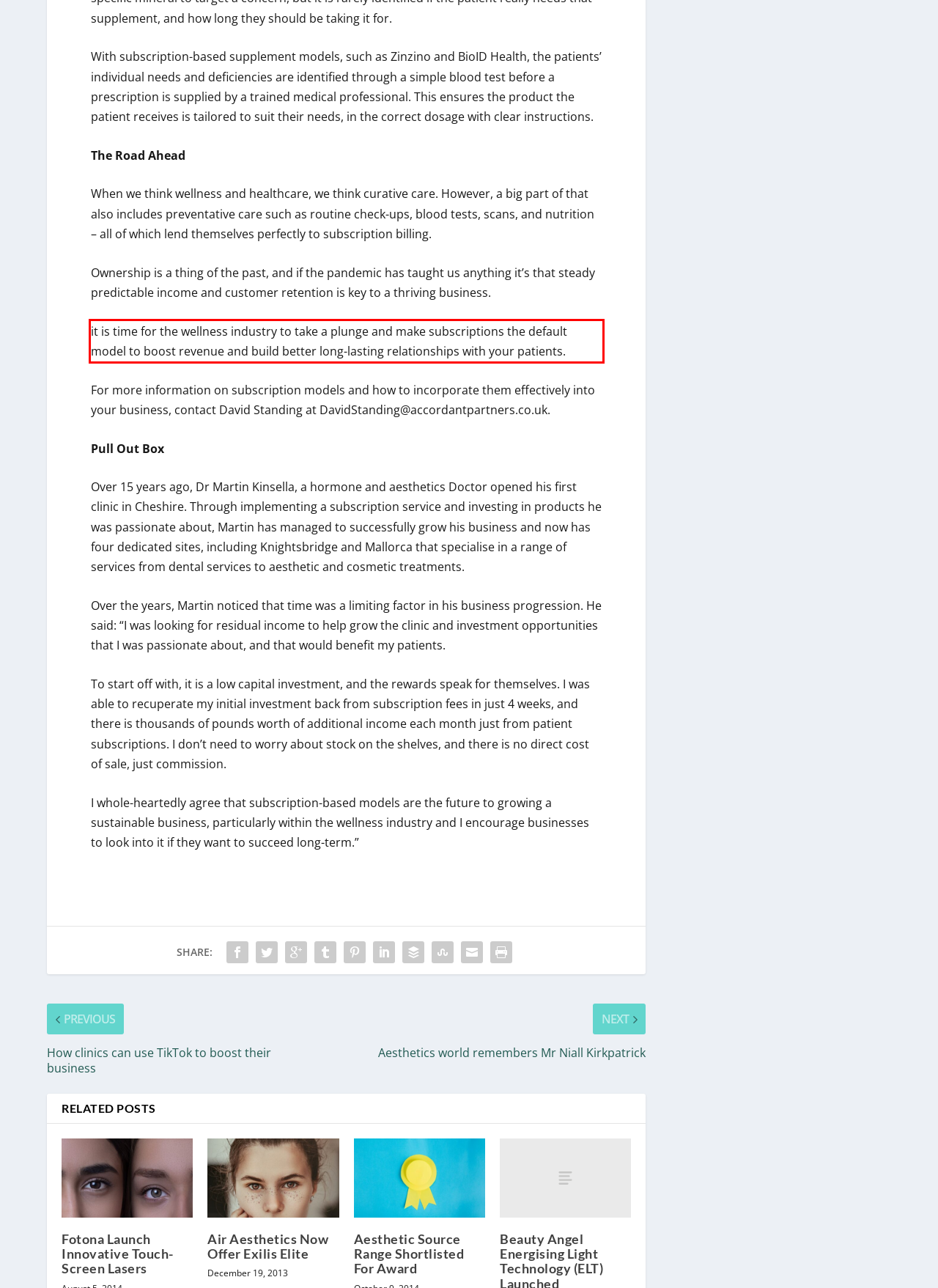Given a webpage screenshot, locate the red bounding box and extract the text content found inside it.

it is time for the wellness industry to take a plunge and make subscriptions the default model to boost revenue and build better long-lasting relationships with your patients.